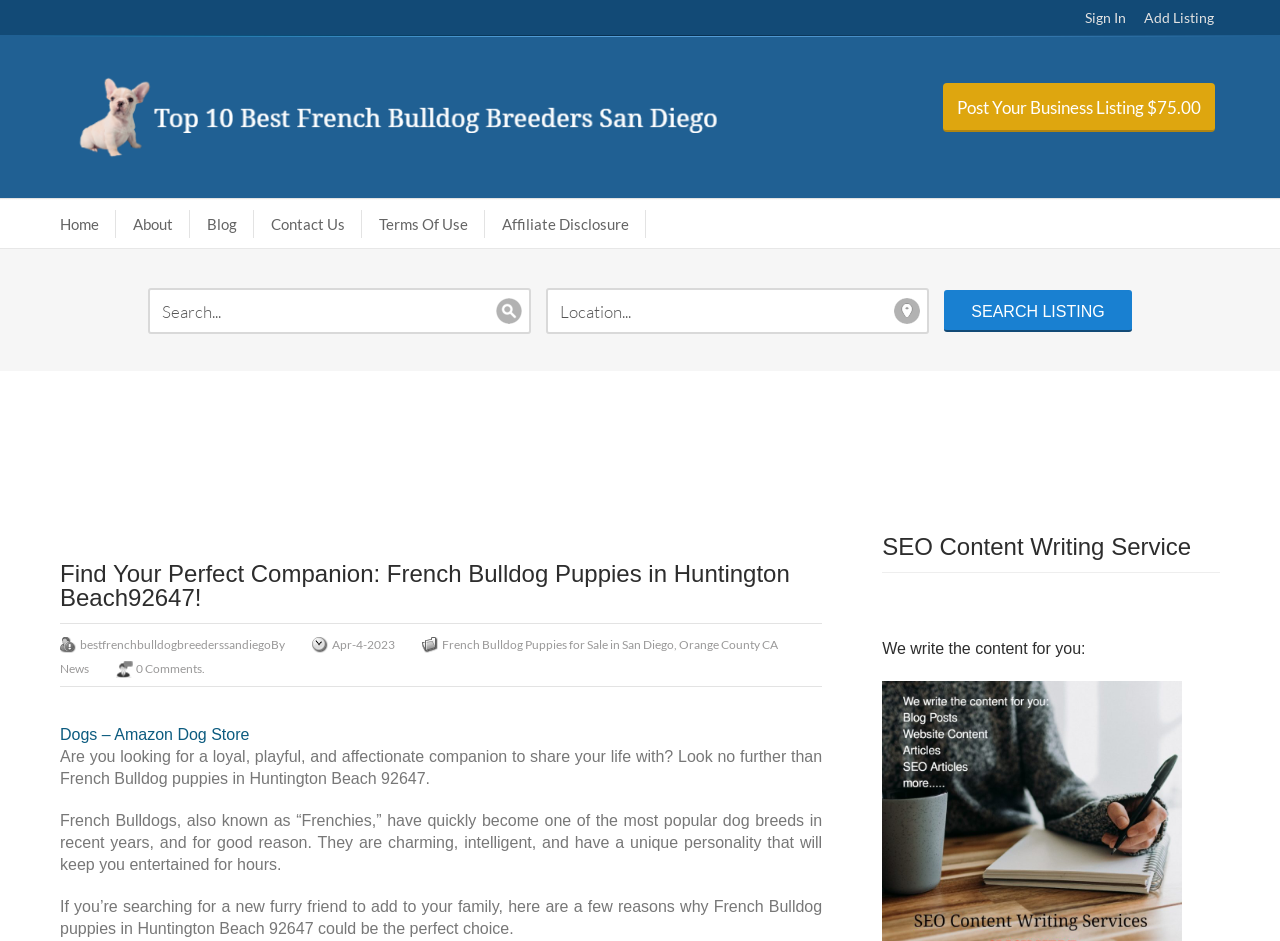Give a one-word or one-phrase response to the question: 
What is the purpose of the search bar?

Search listings